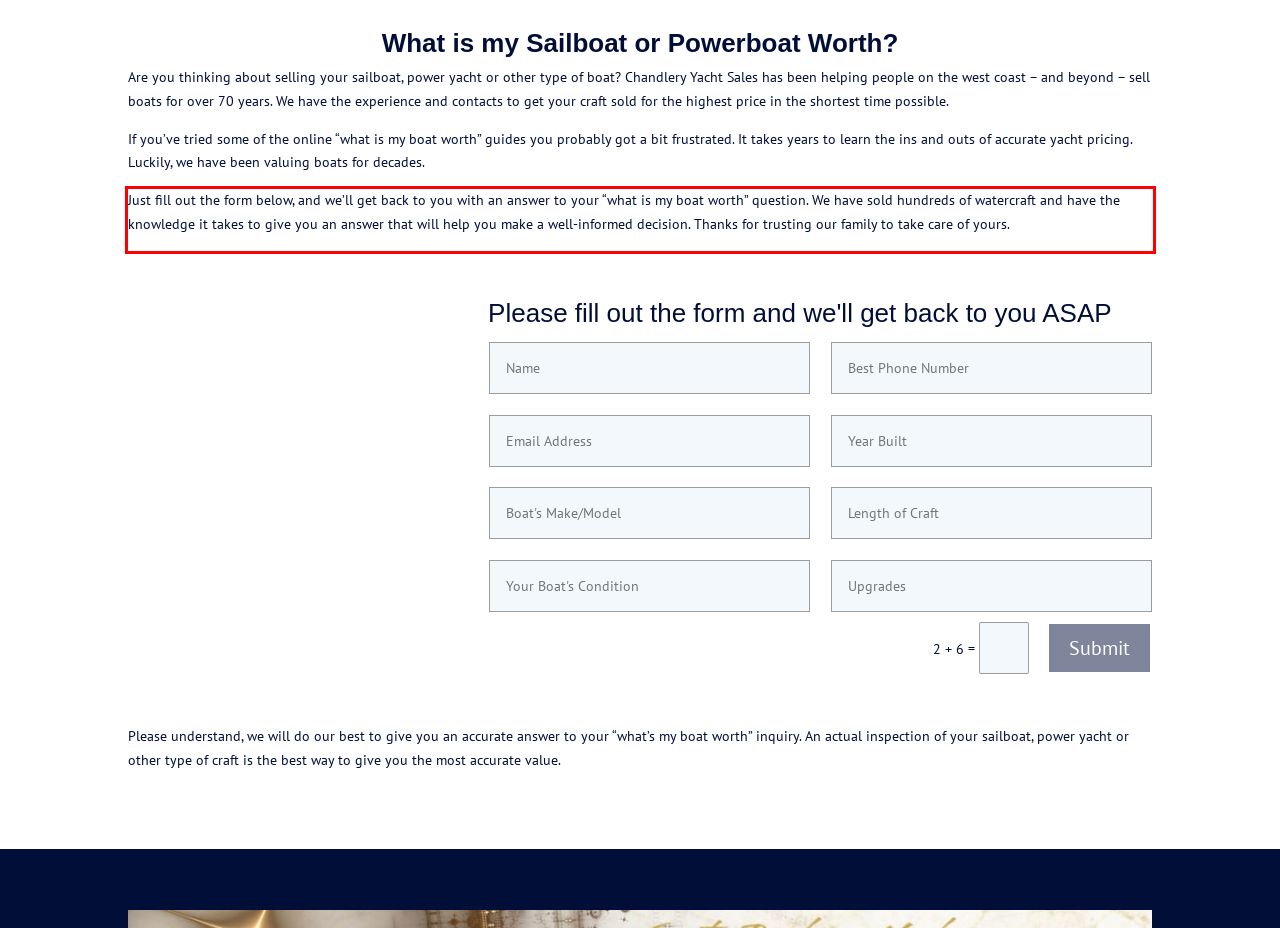You are looking at a screenshot of a webpage with a red rectangle bounding box. Use OCR to identify and extract the text content found inside this red bounding box.

Just fill out the form below, and we’ll get back to you with an answer to your “what is my boat worth” question. We have sold hundreds of watercraft and have the knowledge it takes to give you an answer that will help you make a well-informed decision. Thanks for trusting our family to take care of yours.